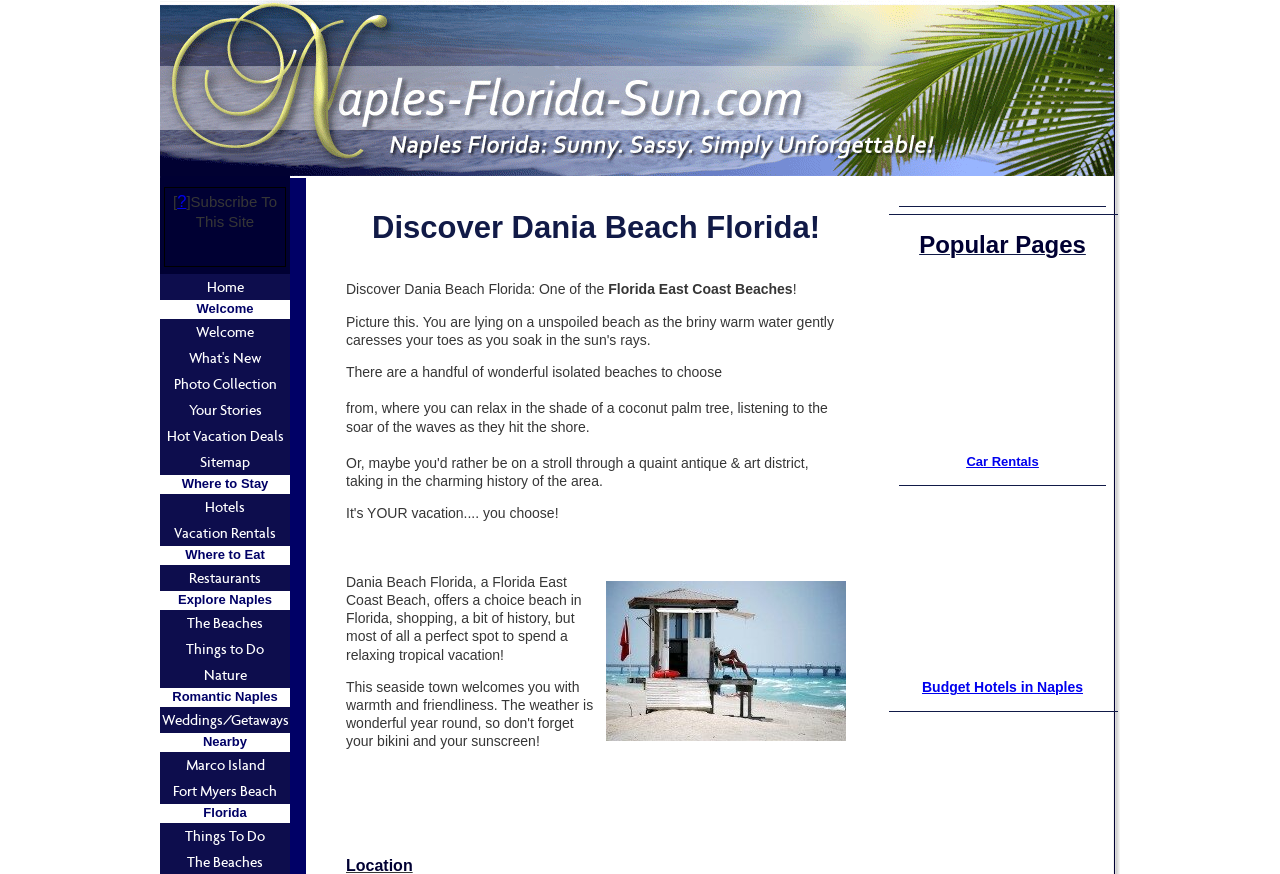What is the main topic of this webpage?
Using the image as a reference, answer the question with a short word or phrase.

Dania Beach Florida